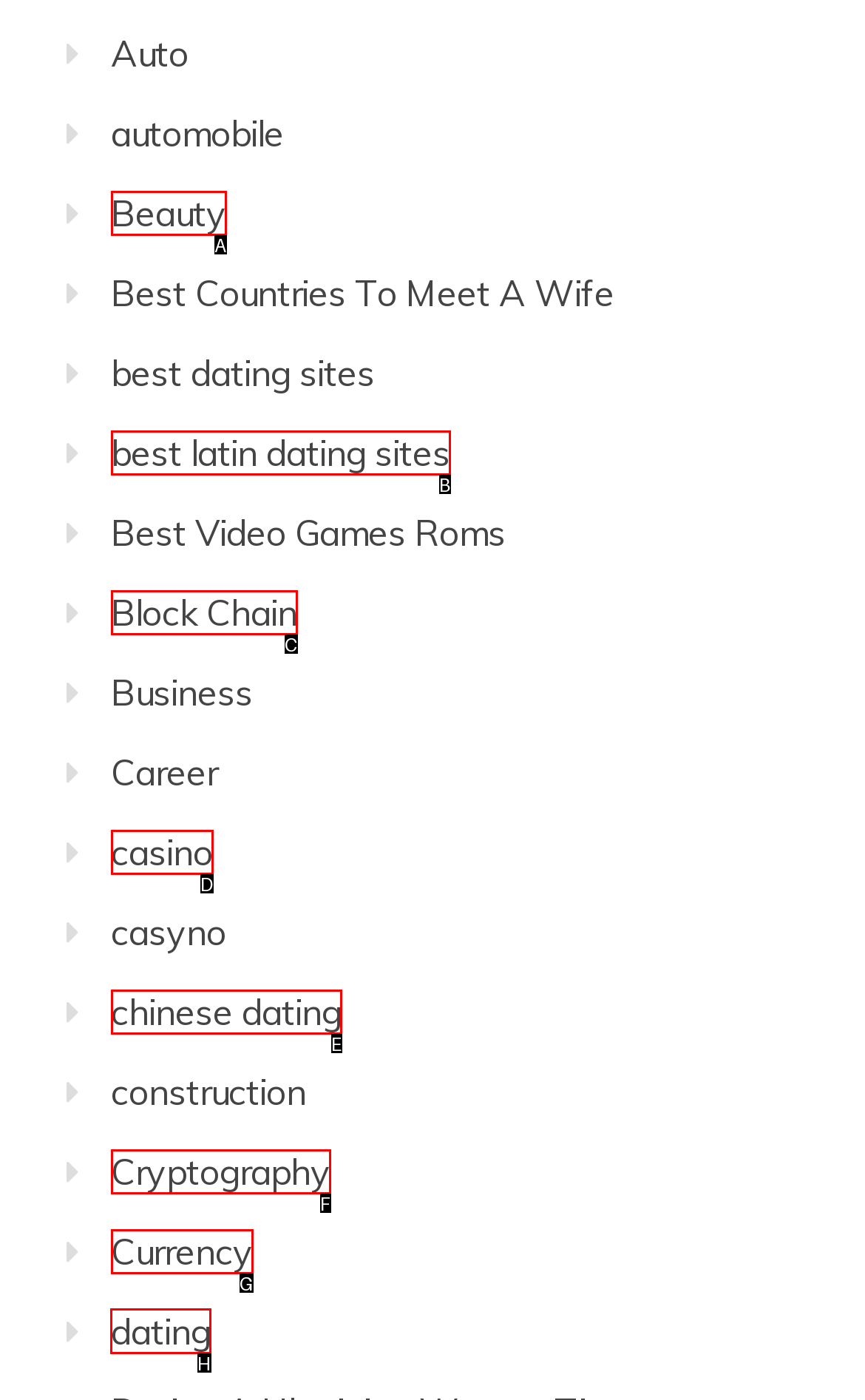For the task: Browse archives for June, specify the letter of the option that should be clicked. Answer with the letter only.

None